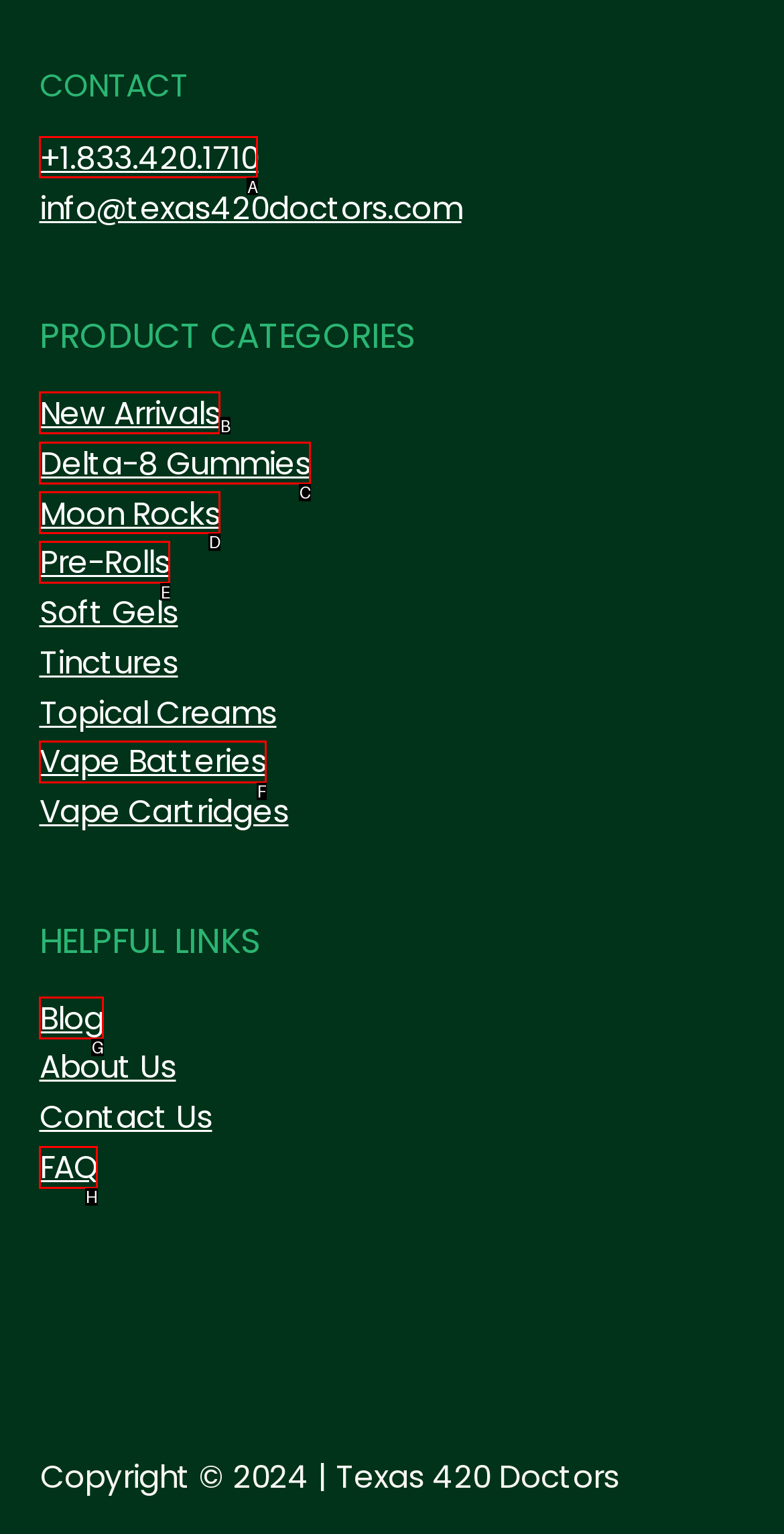Choose the UI element you need to click to carry out the task: Call the customer service.
Respond with the corresponding option's letter.

A